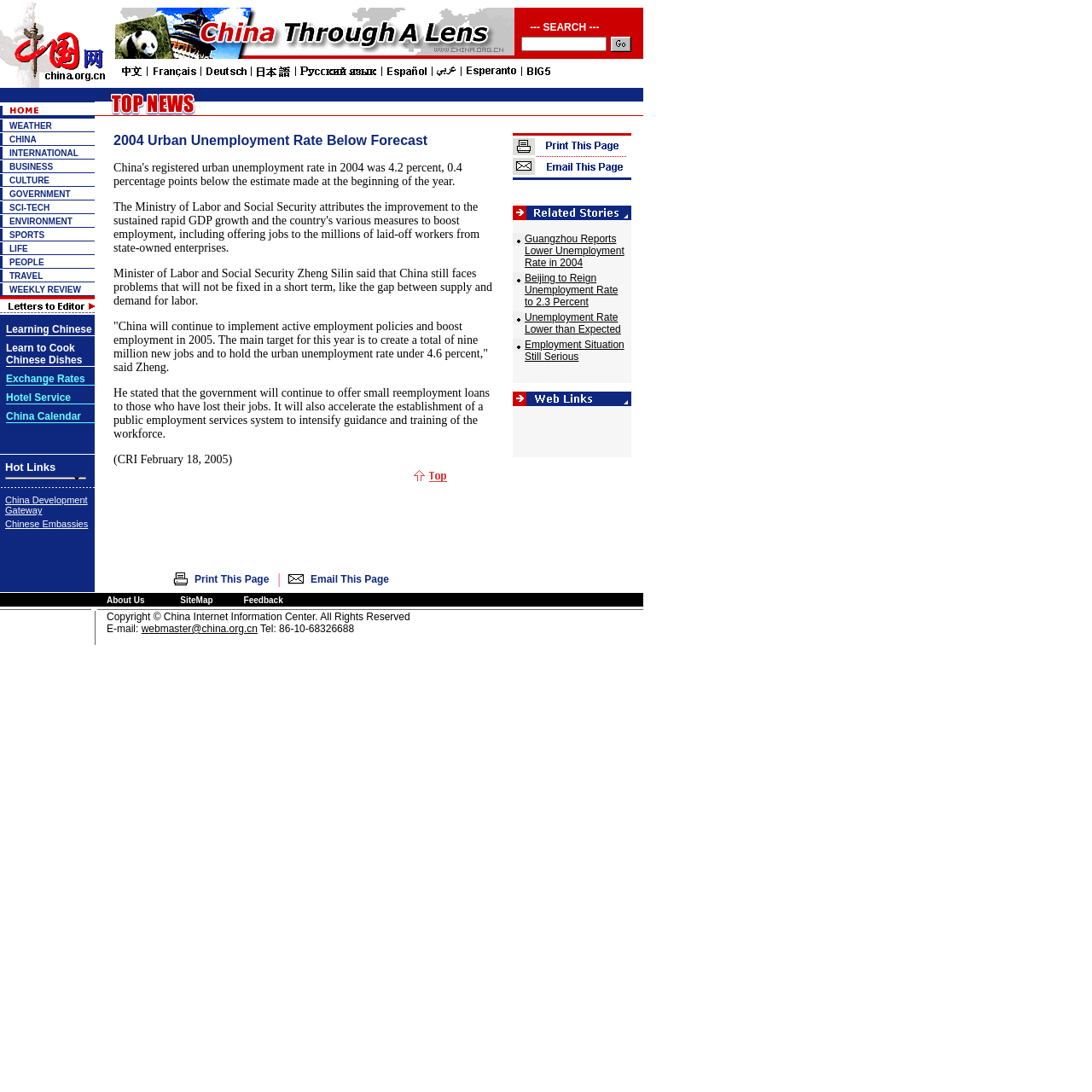Please identify the bounding box coordinates of the region to click in order to complete the given instruction: "Click on the CHINA link". The coordinates should be four float numbers between 0 and 1, i.e., [left, top, right, bottom].

[0.009, 0.123, 0.033, 0.132]